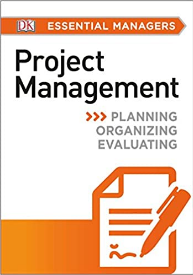Please analyze the image and give a detailed answer to the question:
What is the color scheme of the book cover?

The caption states that the layout of the book cover utilizes a clean and modern aesthetic with a vibrant orange and white color scheme, suggesting clarity and focus—qualities essential in effective project management.